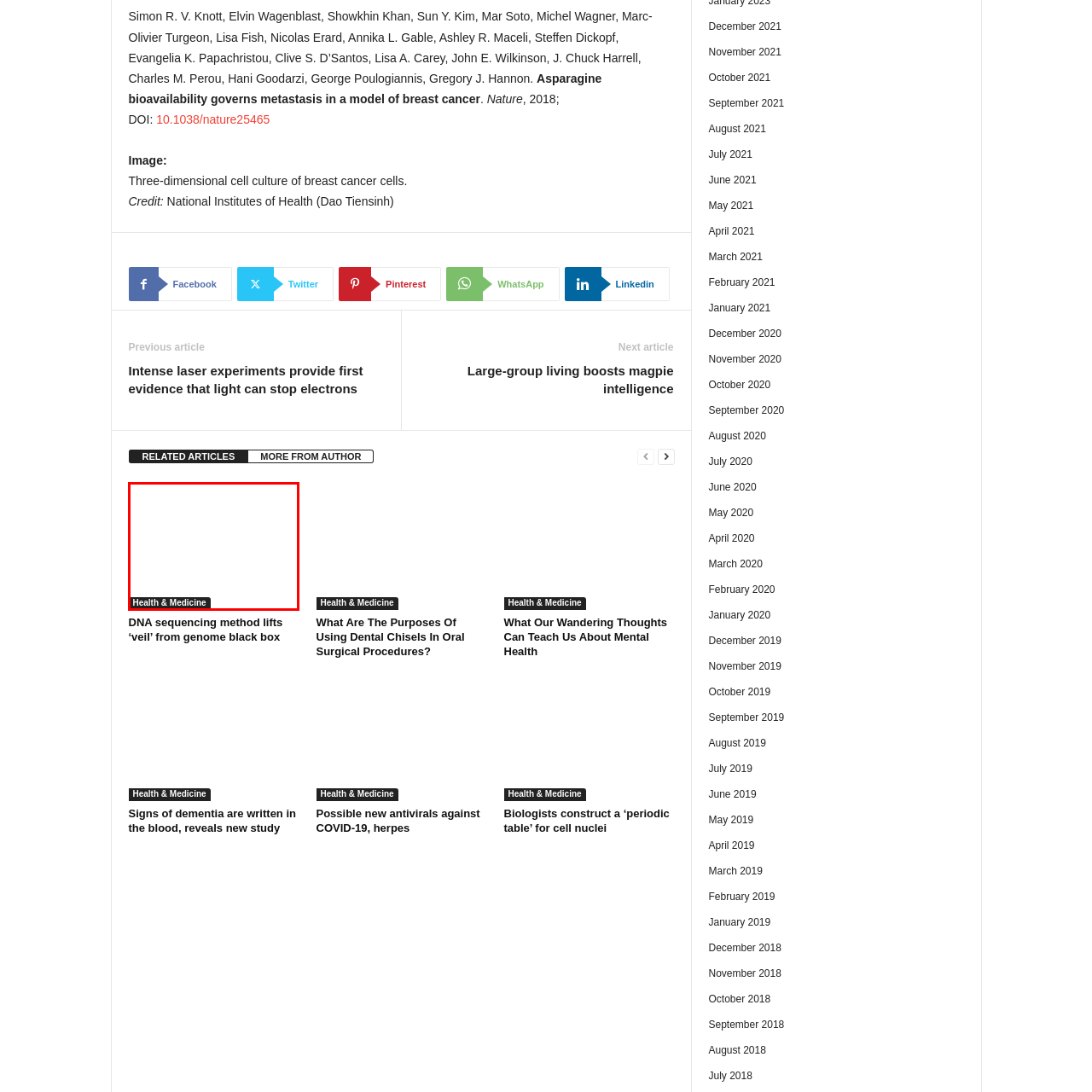Elaborate on the contents of the image marked by the red border.

The image prominently features a section labeled "Health & Medicine," indicating a focus on topics related to health and medical research. It serves as a navigational element within a broader article about the implications of asparagine bioavailability in breast cancer metastasis. This topic is explored further through a referenced study published in the journal Nature, highlighting significant contributions from various researchers. The accompanying image, credited to the National Institutes of Health, depicts a three-dimensional cell culture of breast cancer cells, visually reinforcing the scientific discussion presented in the text. This element connects readers to vital health themes and recent advancements in medical research.